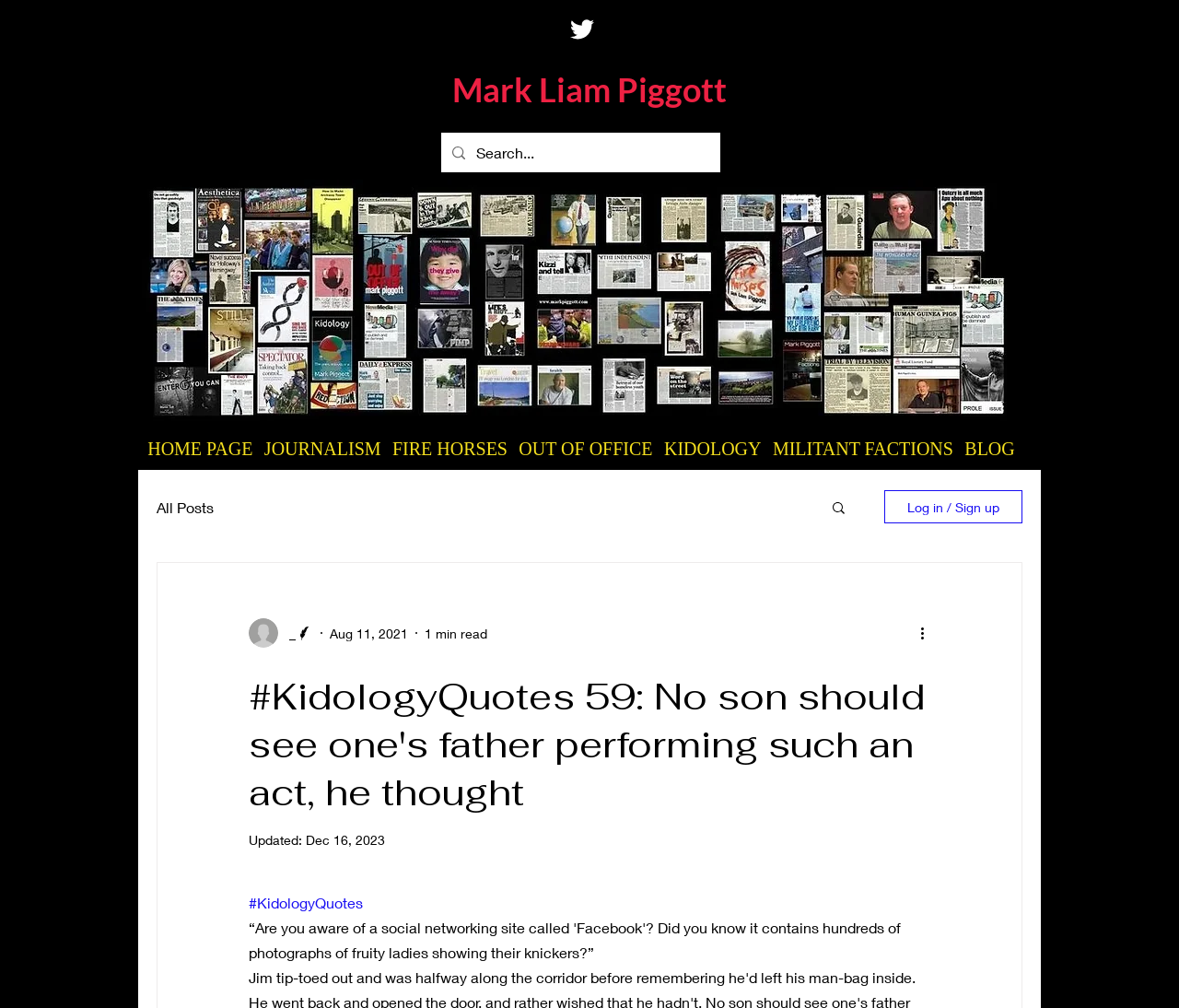What is the purpose of the button with the text 'Search'?
Based on the image, give a one-word or short phrase answer.

To search the blog